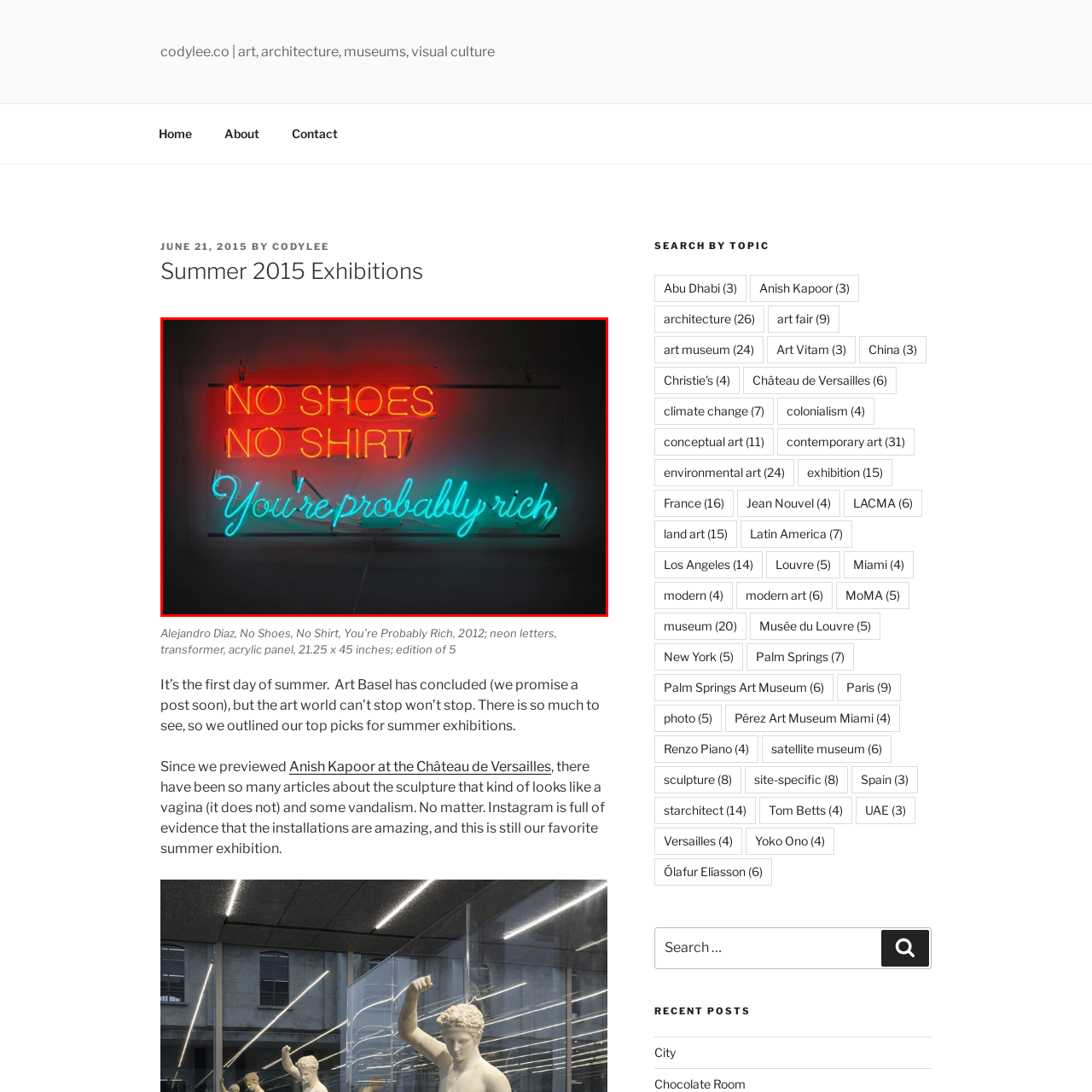What is the size of the artwork?
Focus on the part of the image marked with a red bounding box and deliver an in-depth answer grounded in the visual elements you observe.

The size of the artwork is specified in the caption as 21.25 x 45 inches, which provides a sense of scale for the neon artwork.